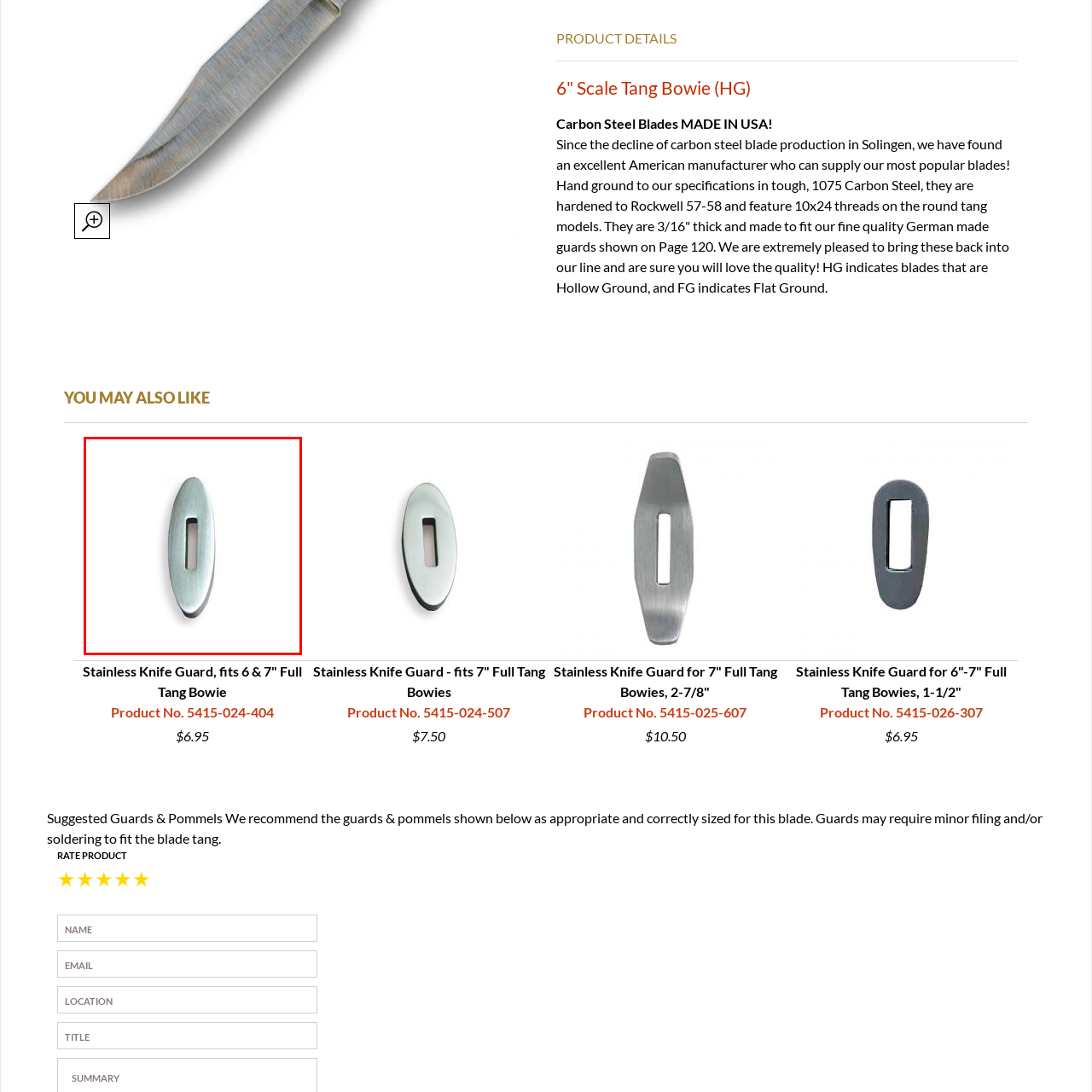What is the shape of the knife guard?
Analyze the image inside the red bounding box and provide a one-word or short-phrase answer to the question.

Oval